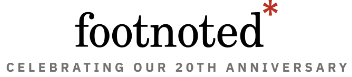What color is the asterisk in the logo?
Based on the image, provide a one-word or brief-phrase response.

red